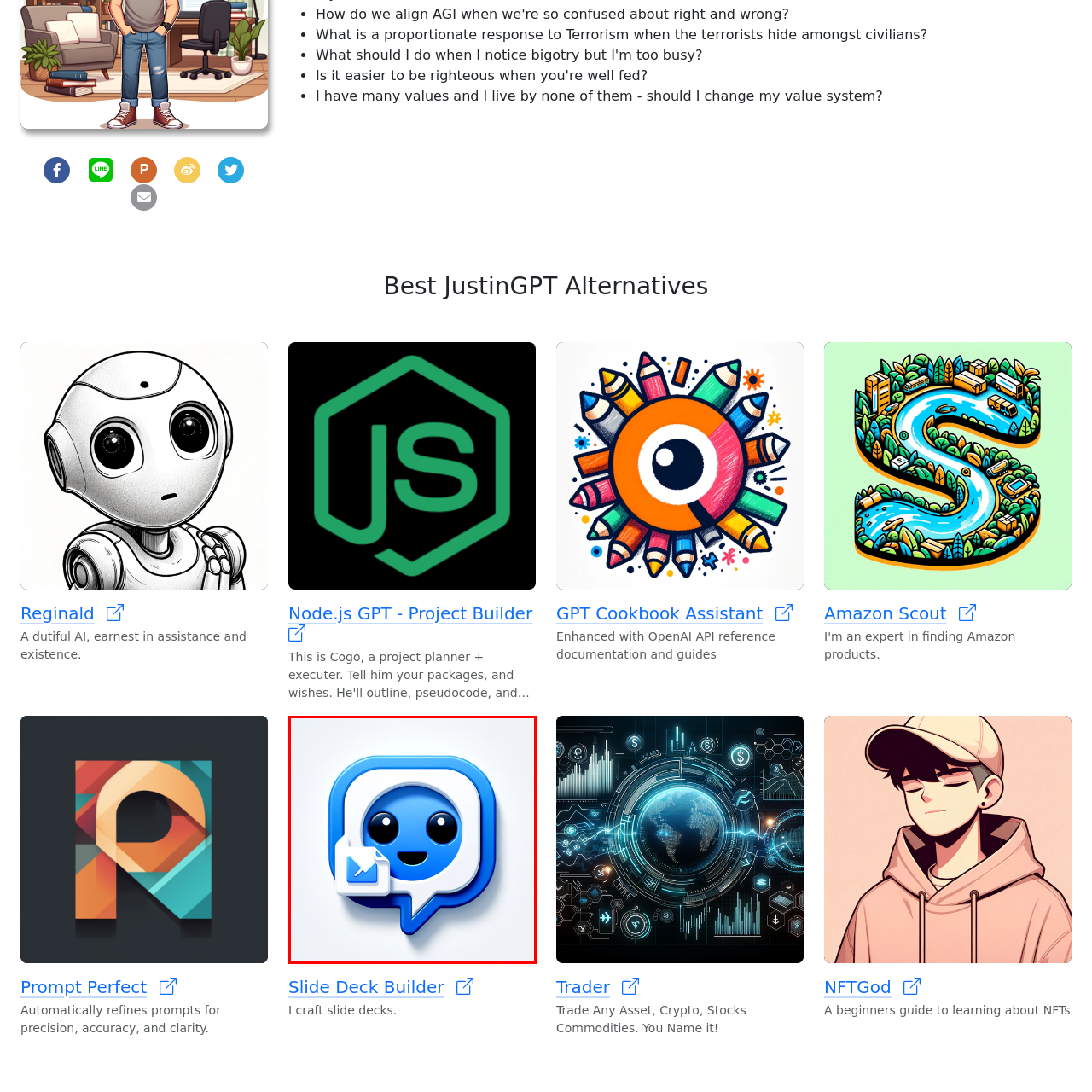Pay attention to the image encased in the red boundary and reply to the question using a single word or phrase:
What is the character enclosed in?

speech bubble